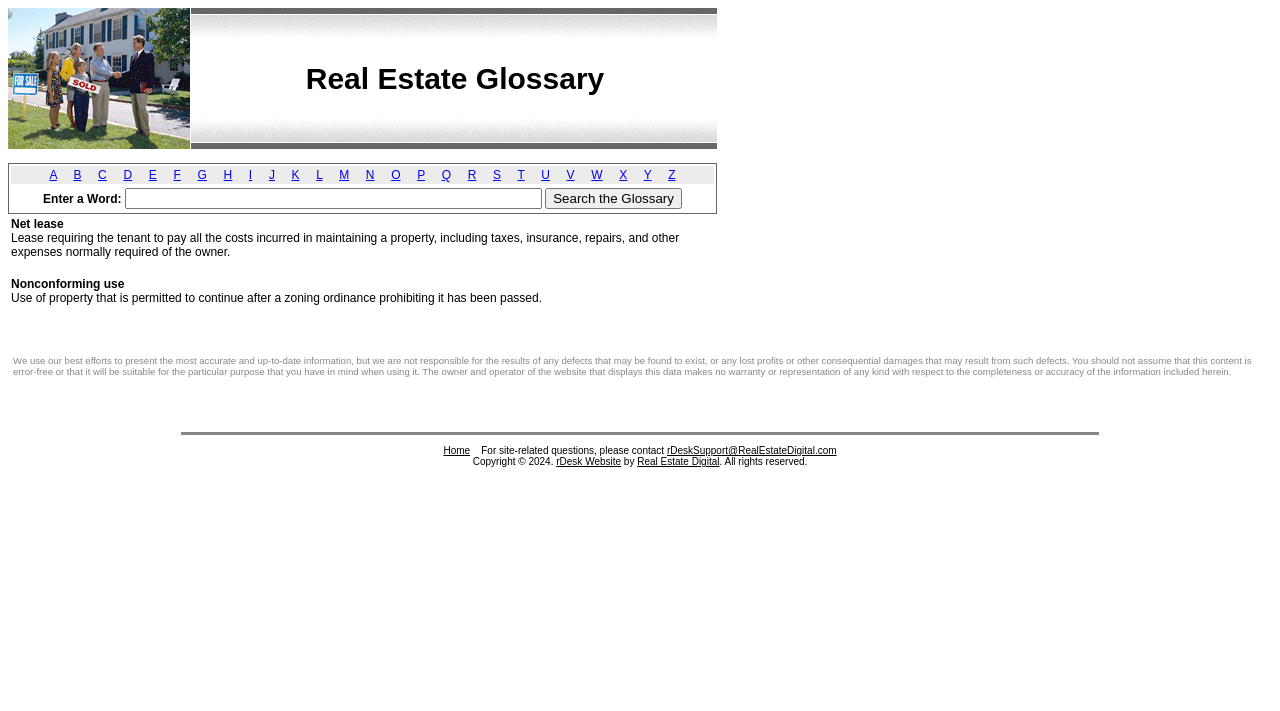Provide a short answer to the following question with just one word or phrase: How many alphabetical links are available?

26